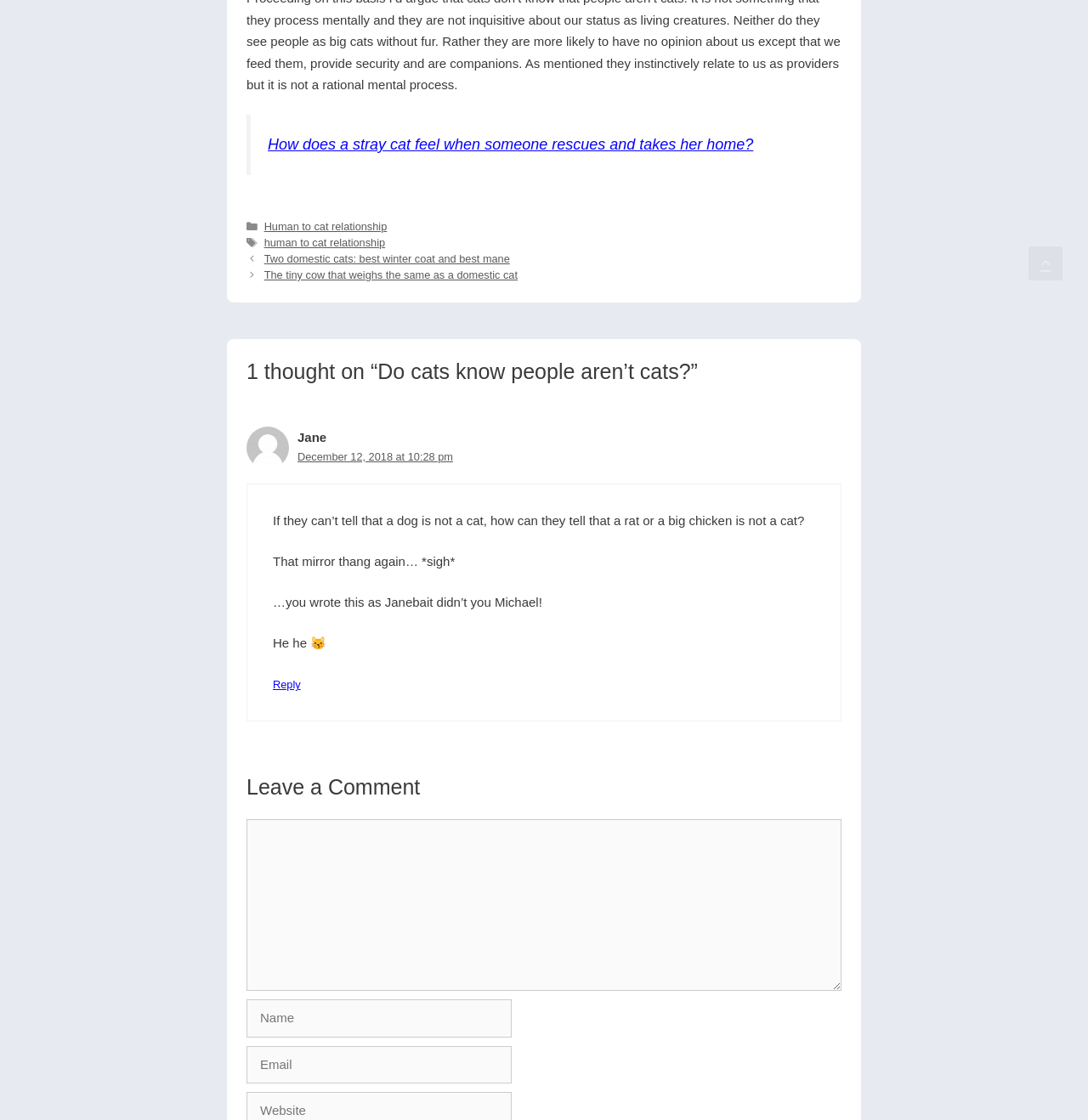What is the name of the person who wrote the first comment?
Give a comprehensive and detailed explanation for the question.

The name of the person who wrote the first comment can be found in the static text element with the text 'Jane', which is a child of the comment meta element. This element has a bounding box with coordinates [0.273, 0.384, 0.3, 0.397].